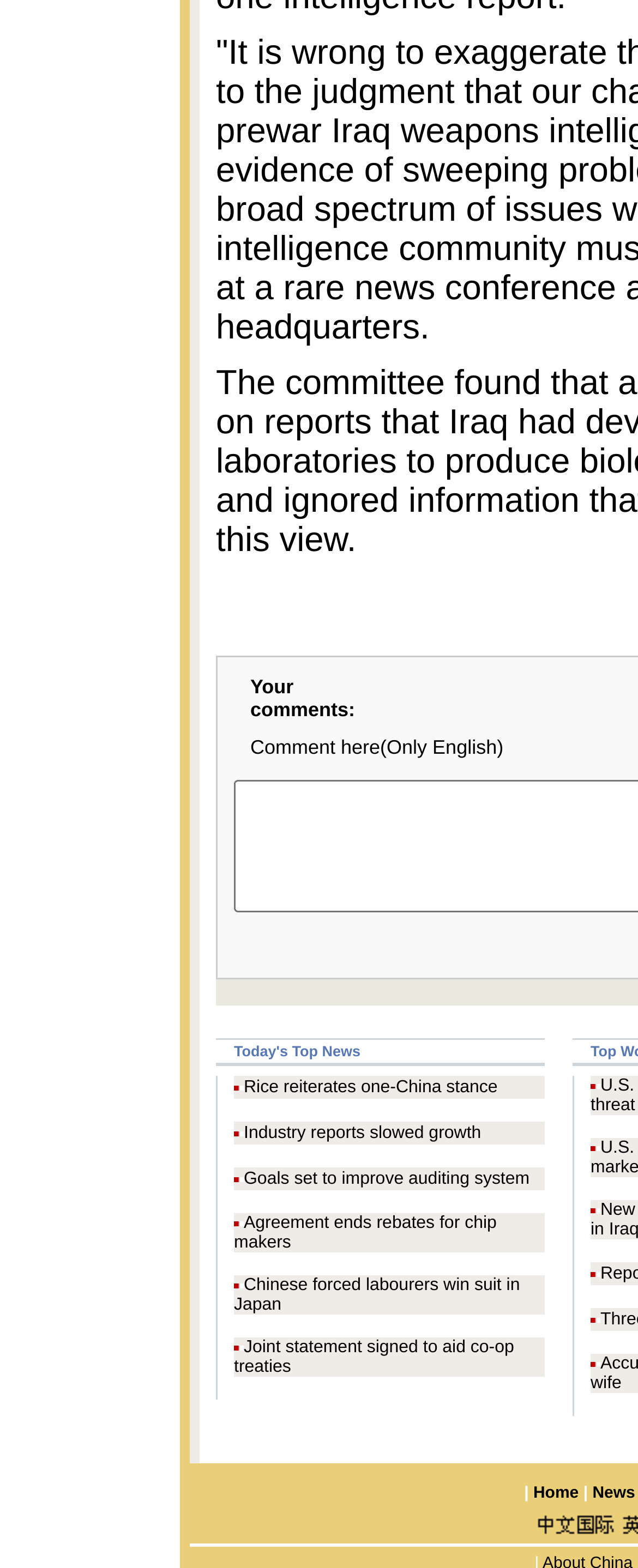How many news articles are listed on this page?
Using the information from the image, answer the question thoroughly.

The number of news articles listed on this page can be determined by counting the number of rows in the table. Each row represents a news article, and there are 5 rows in total.